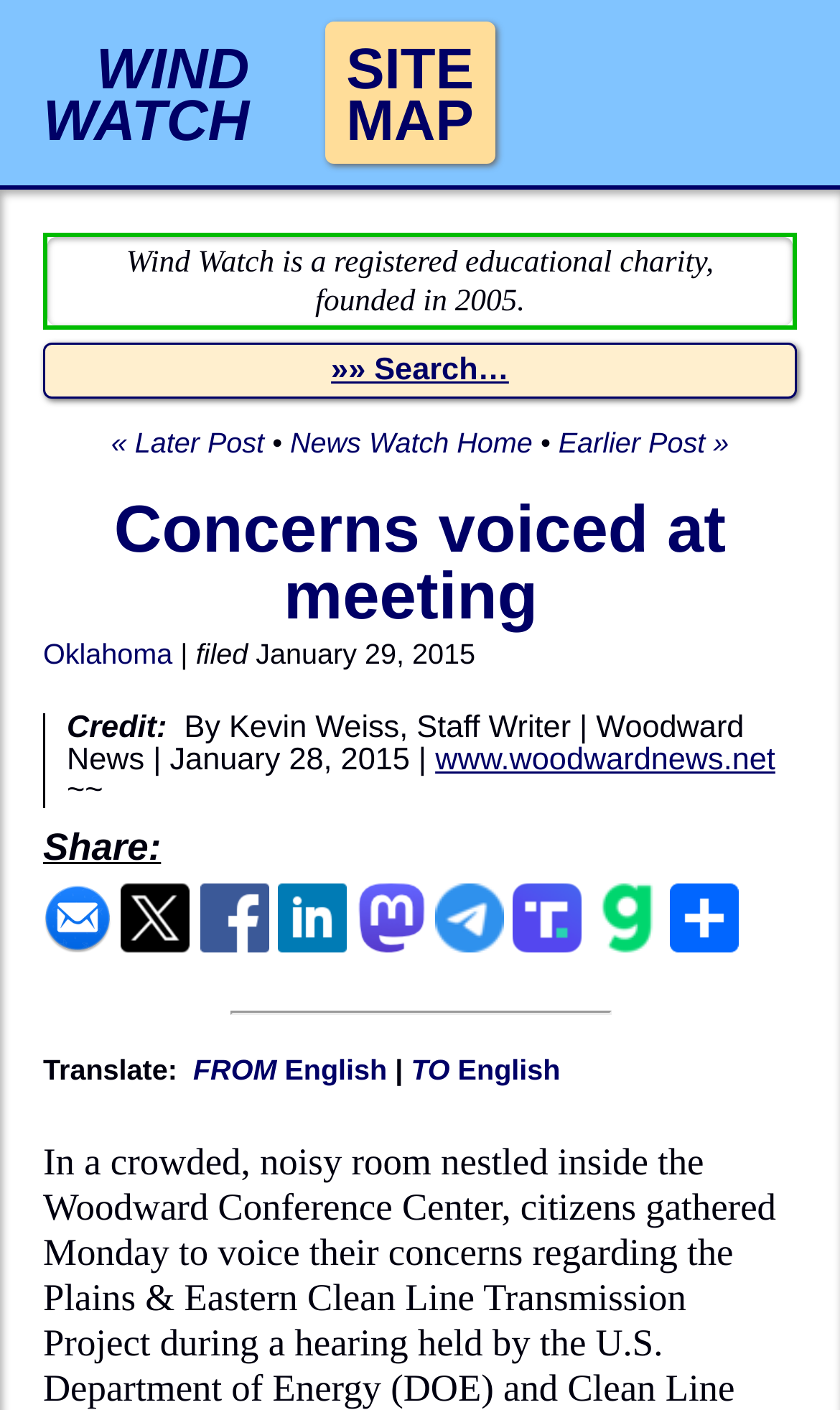Use a single word or phrase to answer the question: 
What is the purpose of the 'Translate' section?

To translate the webpage